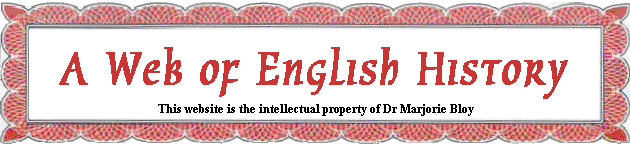Give a detailed account of what is happening in the image.

The image features a decorative banner titled "A Web of English History," prominently displaying the website's title in a bold, red, stylized font. Beneath the title, there is a smaller text that states, "This website is the intellectual property of Dr Marjorie Bloy." The overall design is framed with an intricate border, adding to its visual appeal and historical significance. This banner serves as a header for a website dedicated to English history, indicating its educational purpose and the ownership attributed to Dr. Marjorie Bloy.